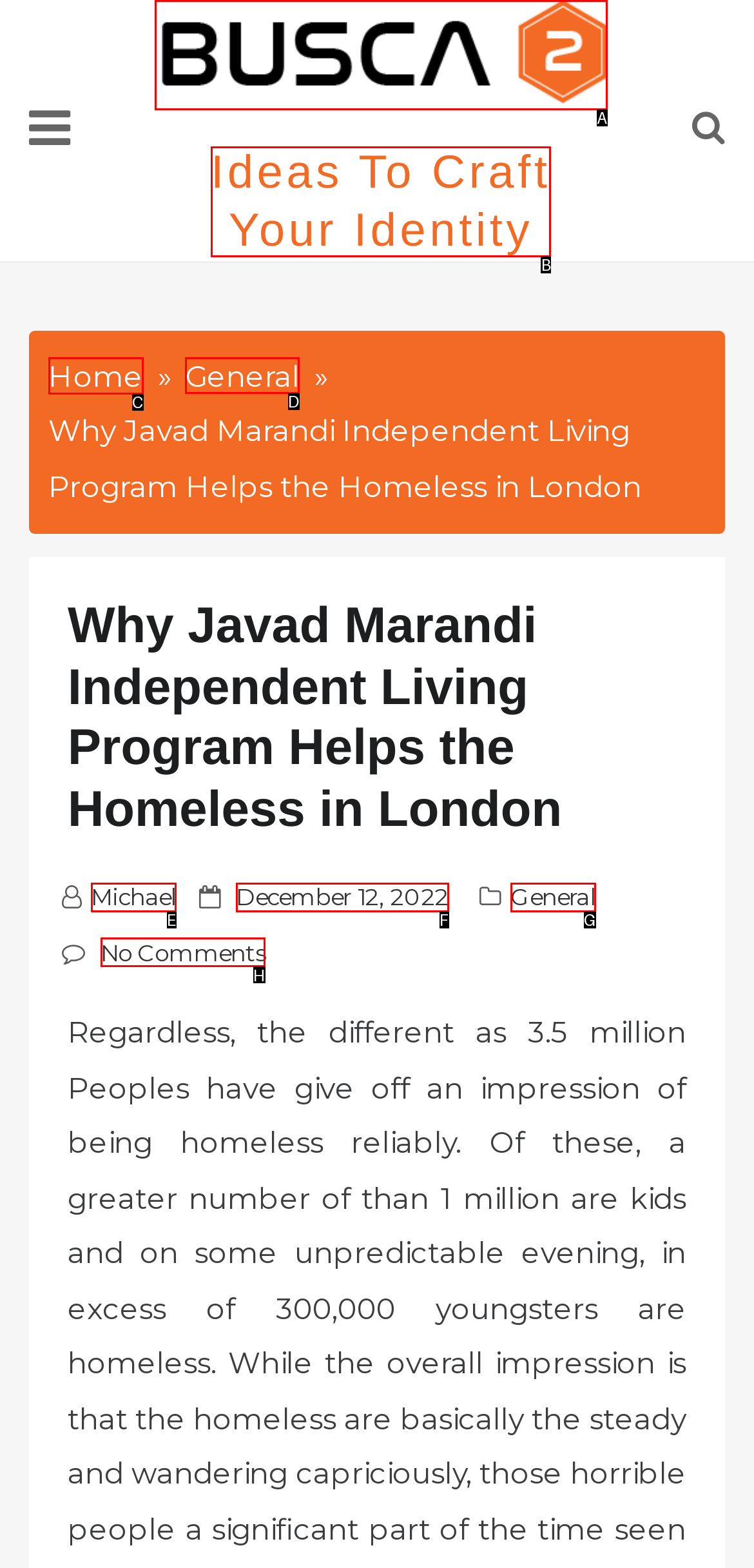Select the proper UI element to click in order to perform the following task: View the 'General' category. Indicate your choice with the letter of the appropriate option.

D